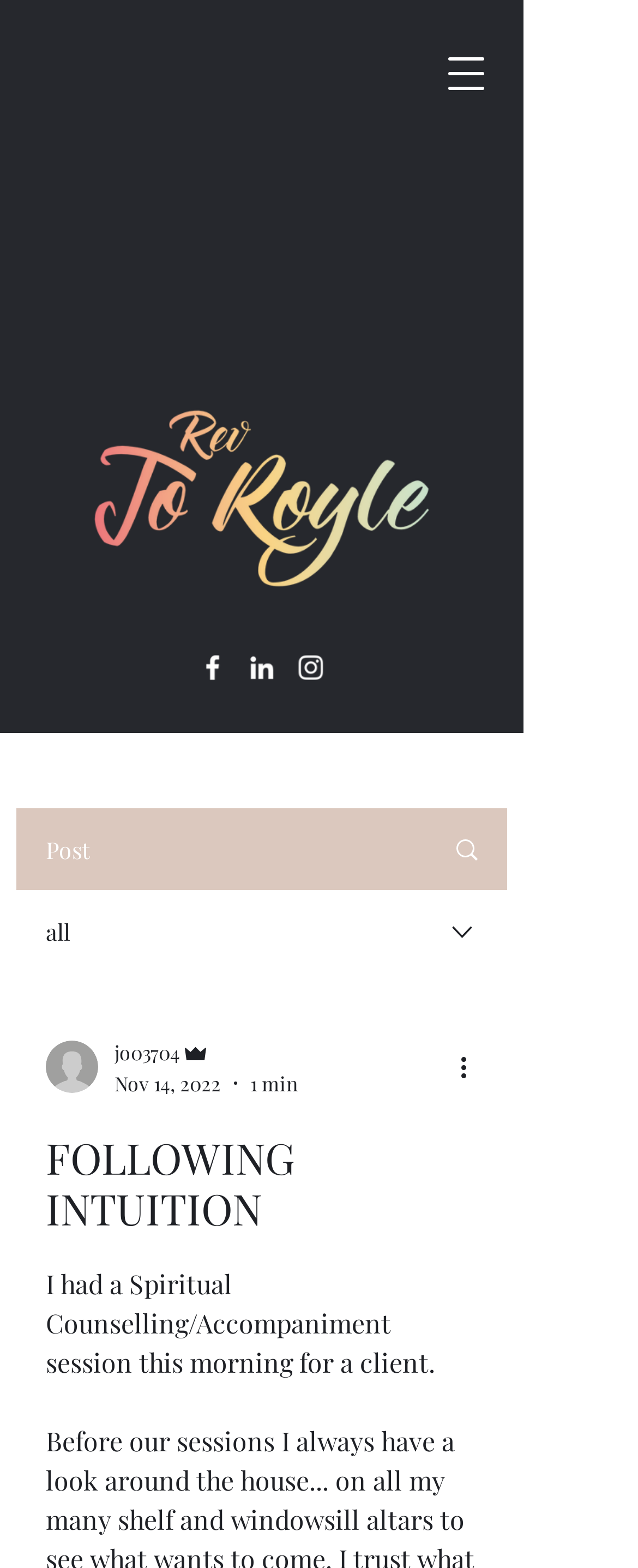Show the bounding box coordinates of the region that should be clicked to follow the instruction: "Go back to top."

None